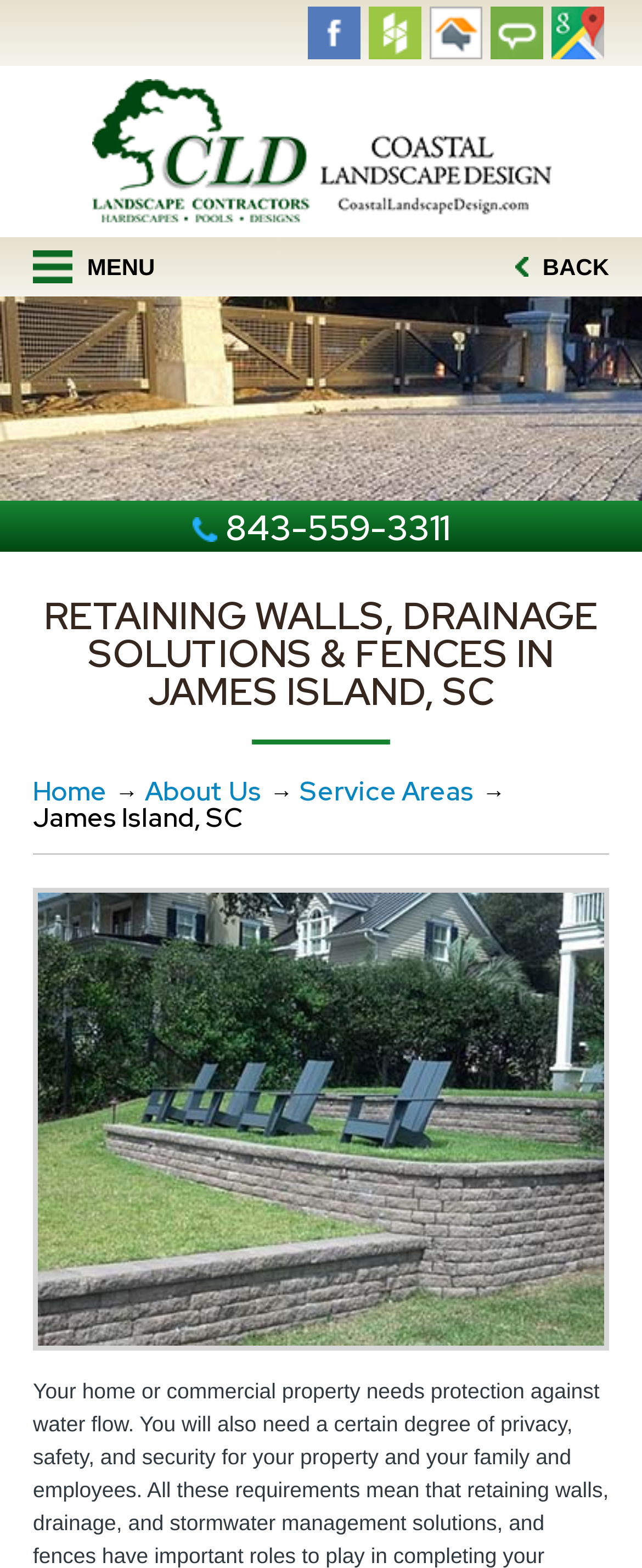What is the phone number?
Please ensure your answer is as detailed and informative as possible.

I found the phone number by looking at the link element with the text '843-559-3311' which is located at the top of the webpage.